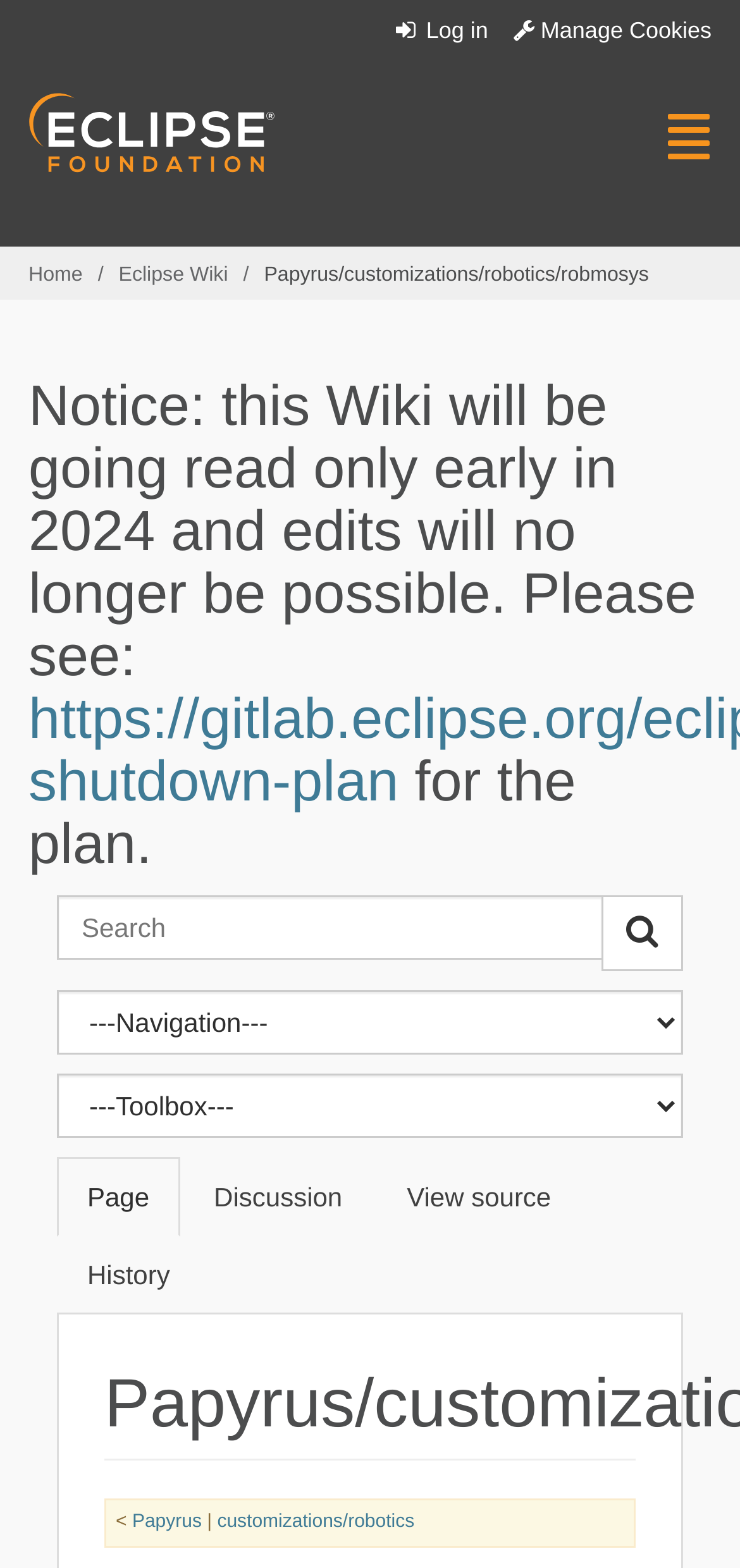Determine the bounding box coordinates for the area you should click to complete the following instruction: "View page history".

[0.077, 0.788, 0.271, 0.838]